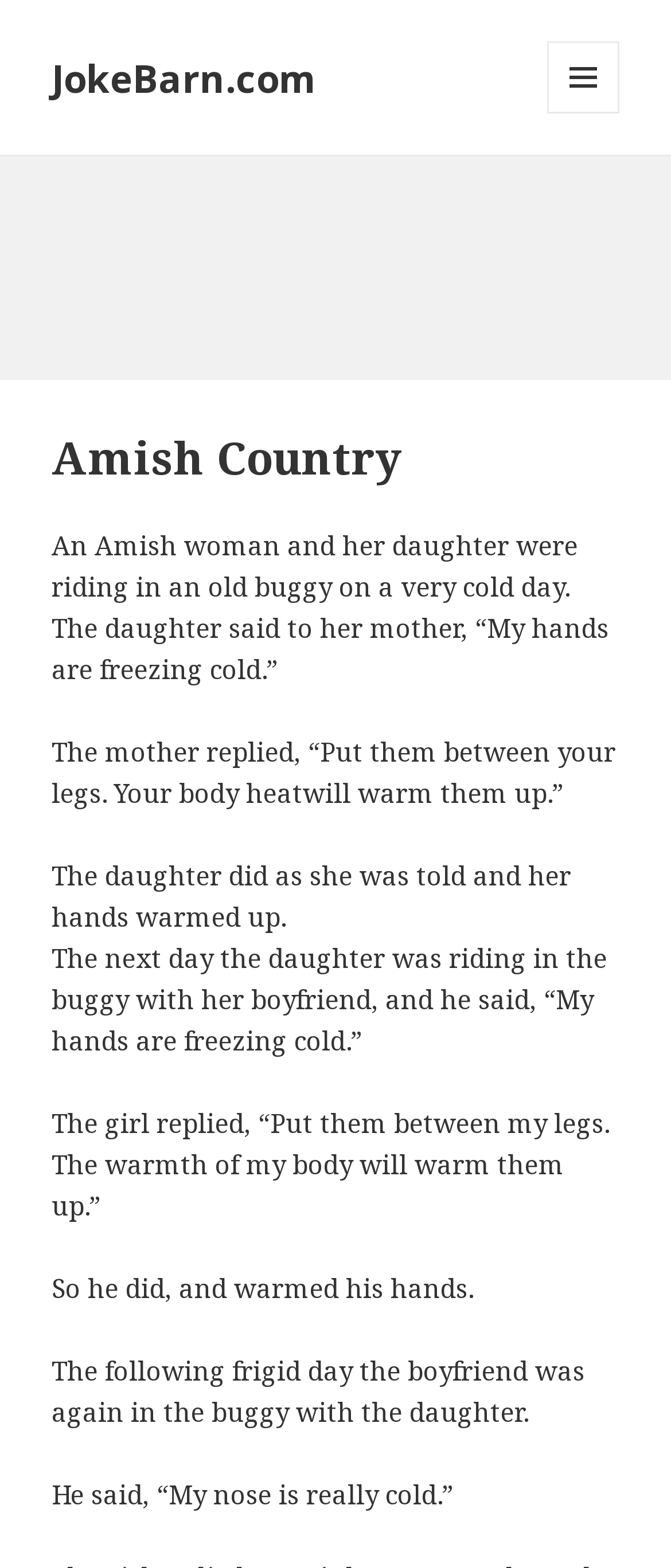What is the occupation of the woman in the story?
Analyze the image and provide a thorough answer to the question.

Based on the context of the story, it can be inferred that the woman is Amish because the story is set in Amish Country and the characters are described as riding in an old buggy, which is a traditional mode of transportation associated with the Amish community.